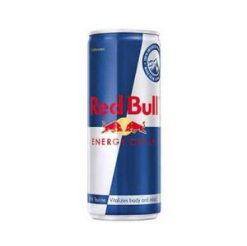Reply to the question below using a single word or brief phrase:
What is the logo of Red Bull Energy Drink?

Two red bulls charging